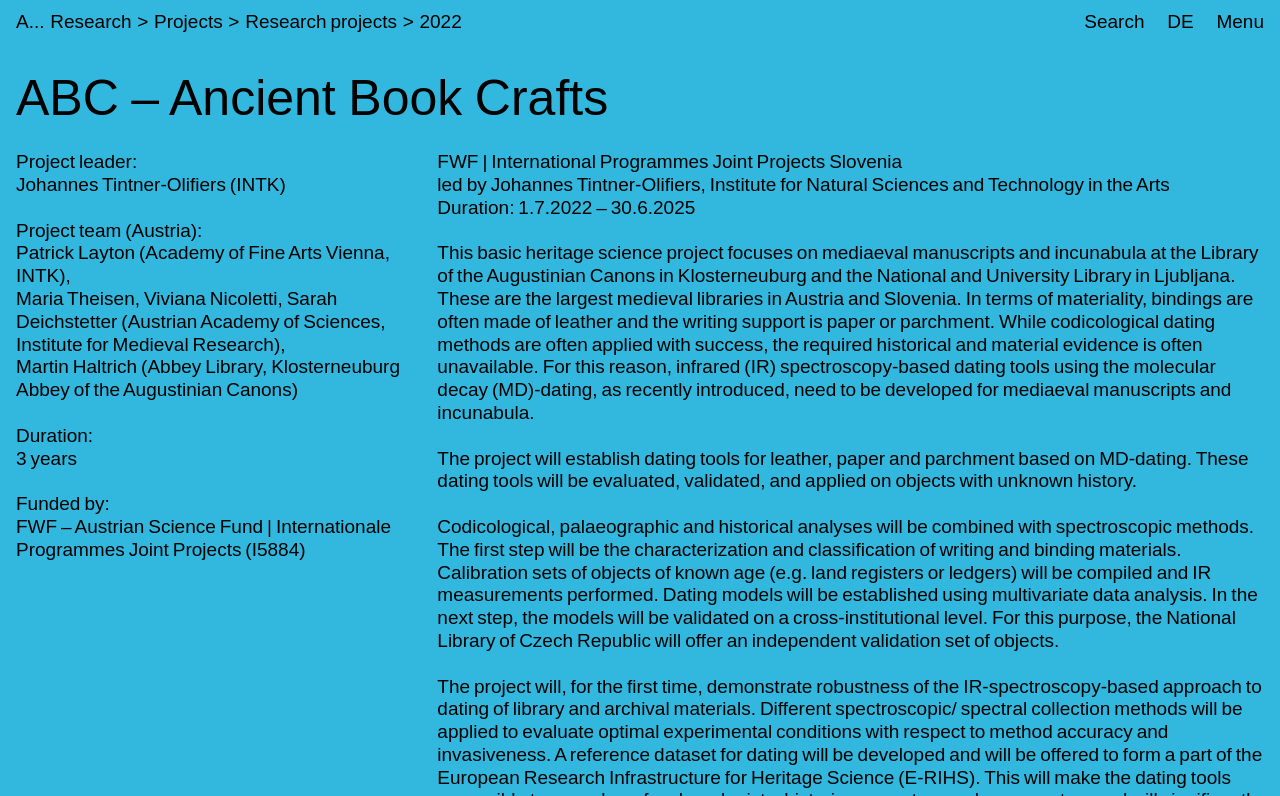Locate the bounding box coordinates of the area you need to click to fulfill this instruction: 'Click the 'Projects' link'. The coordinates must be in the form of four float numbers ranging from 0 to 1: [left, top, right, bottom].

[0.12, 0.014, 0.174, 0.041]